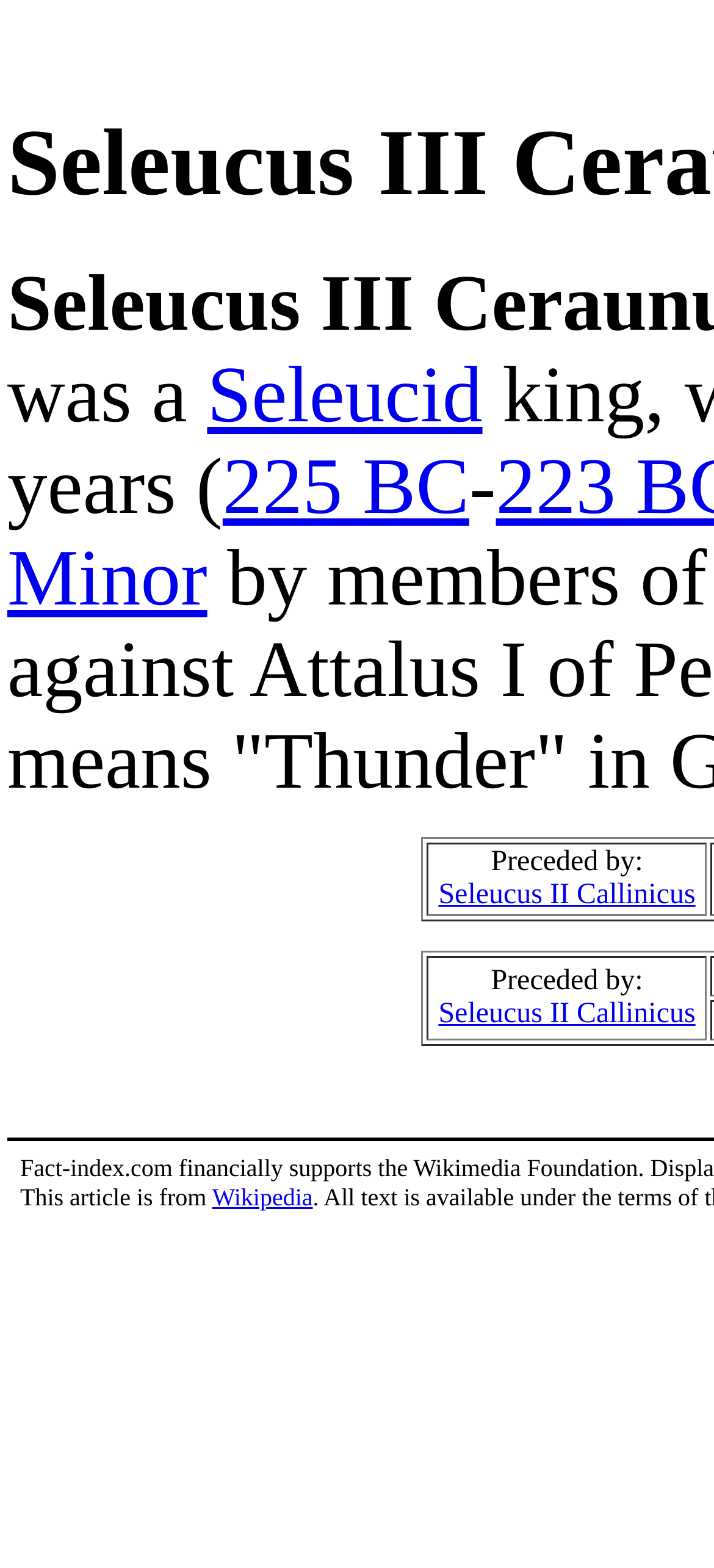Identify the bounding box of the UI element that matches this description: "Wikipedia".

[0.297, 0.717, 0.438, 0.735]